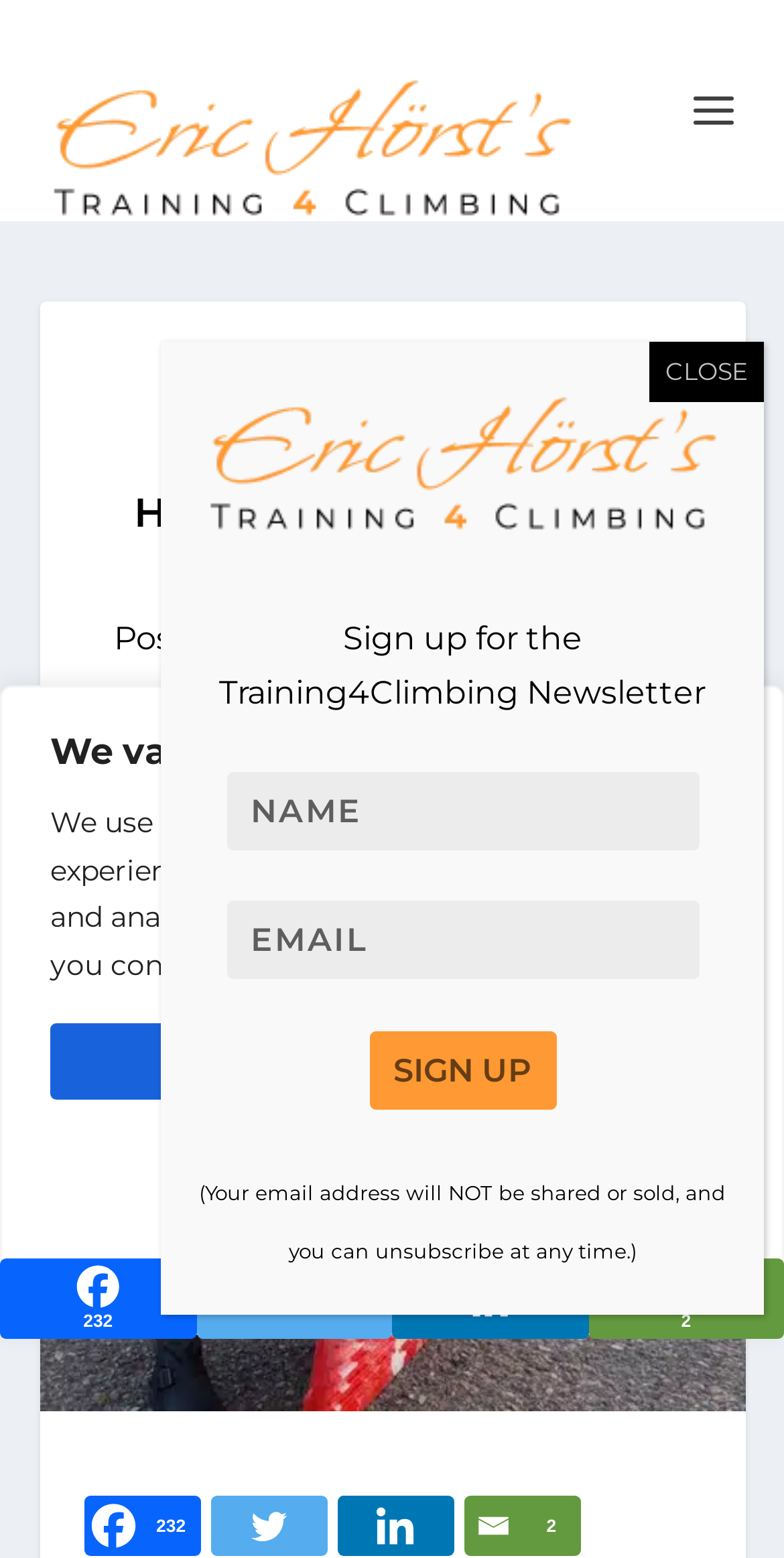Using the element description: "parent_node: 232 title="Twitter"", determine the bounding box coordinates. The coordinates should be in the format [left, top, right, bottom], with values between 0 and 1.

[0.268, 0.96, 0.42, 0.999]